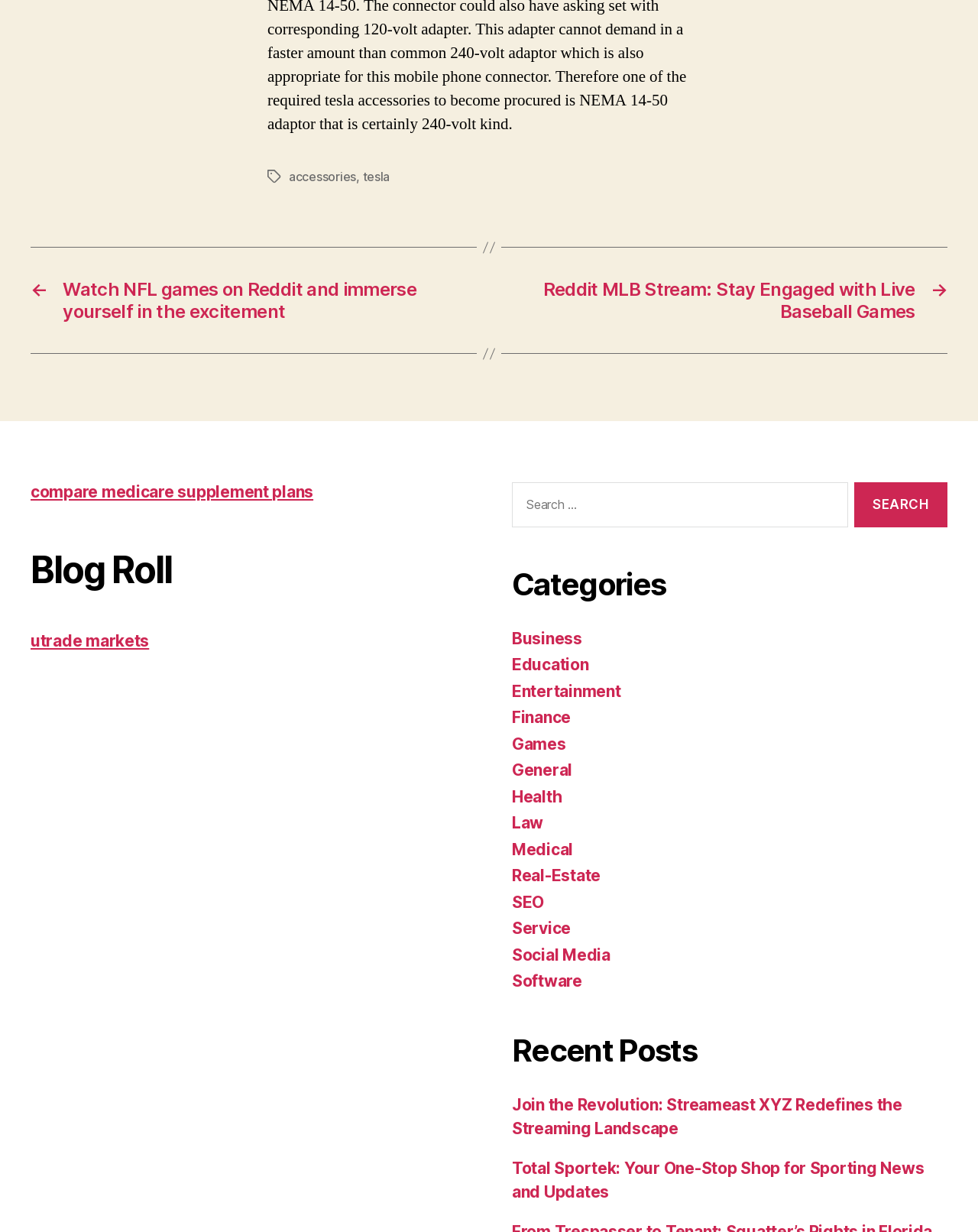Bounding box coordinates are specified in the format (top-left x, top-left y, bottom-right x, bottom-right y). All values are floating point numbers bounded between 0 and 1. Please provide the bounding box coordinate of the region this sentence describes: parent_node: Search for: value="Search"

[0.873, 0.392, 0.969, 0.428]